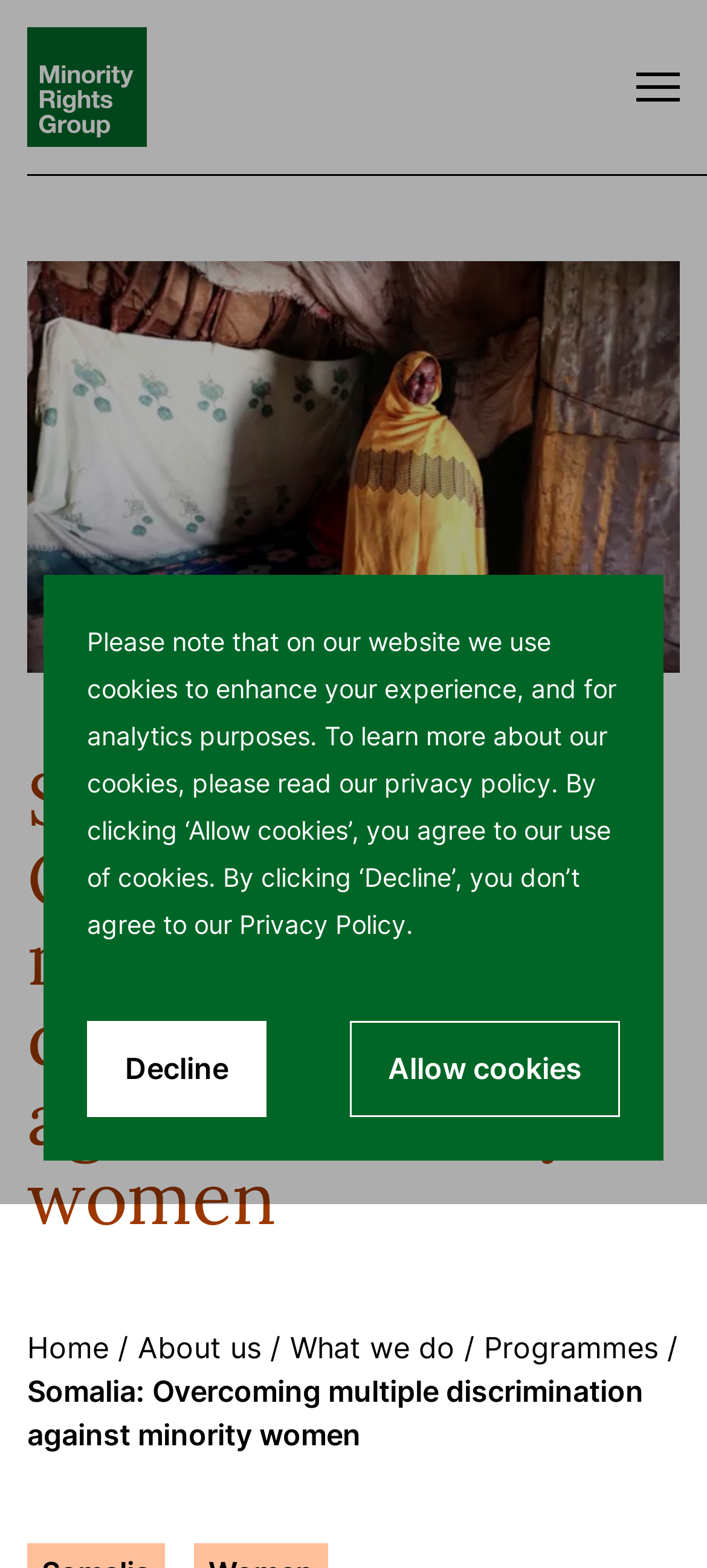From the element description What we do, predict the bounding box coordinates of the UI element. The coordinates must be specified in the format (top-left x, top-left y, bottom-right x, bottom-right y) and should be within the 0 to 1 range.

[0.41, 0.848, 0.644, 0.871]